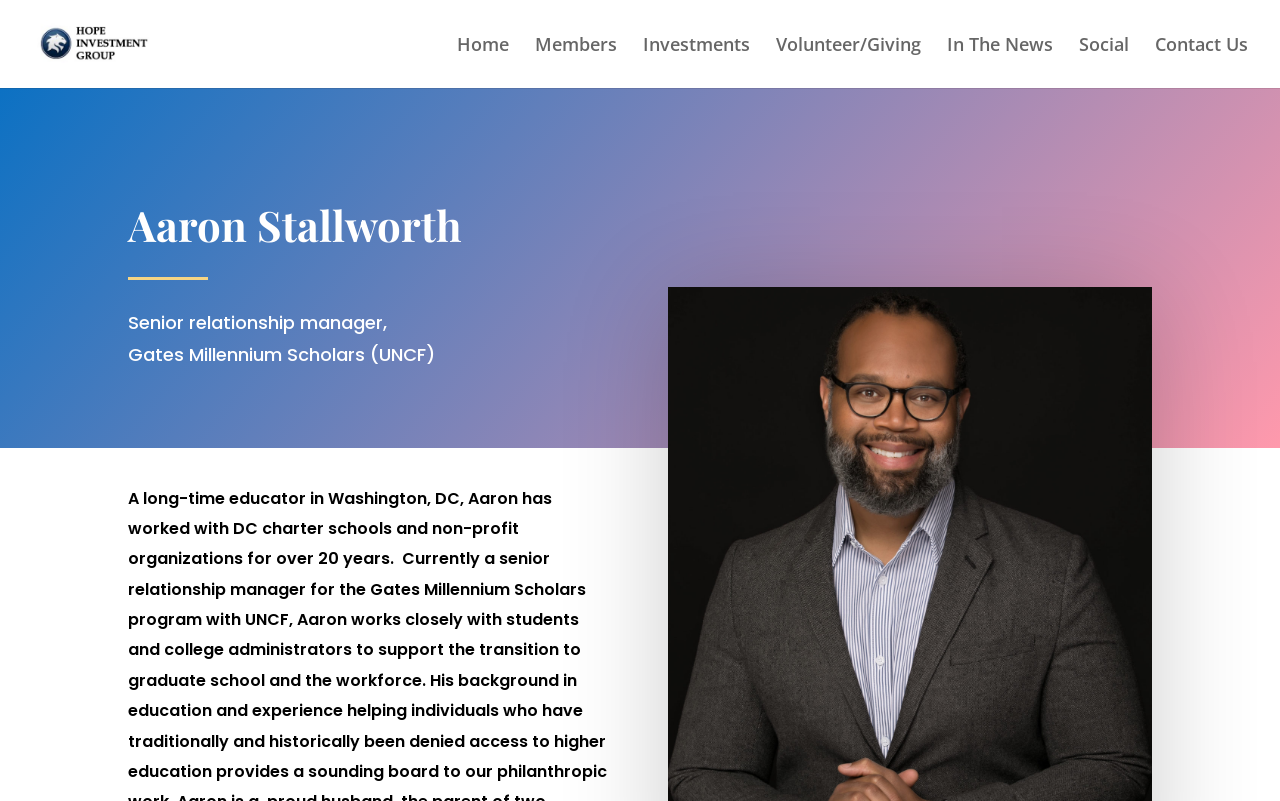Please find the bounding box coordinates of the element that you should click to achieve the following instruction: "visit Home page". The coordinates should be presented as four float numbers between 0 and 1: [left, top, right, bottom].

[0.357, 0.046, 0.398, 0.11]